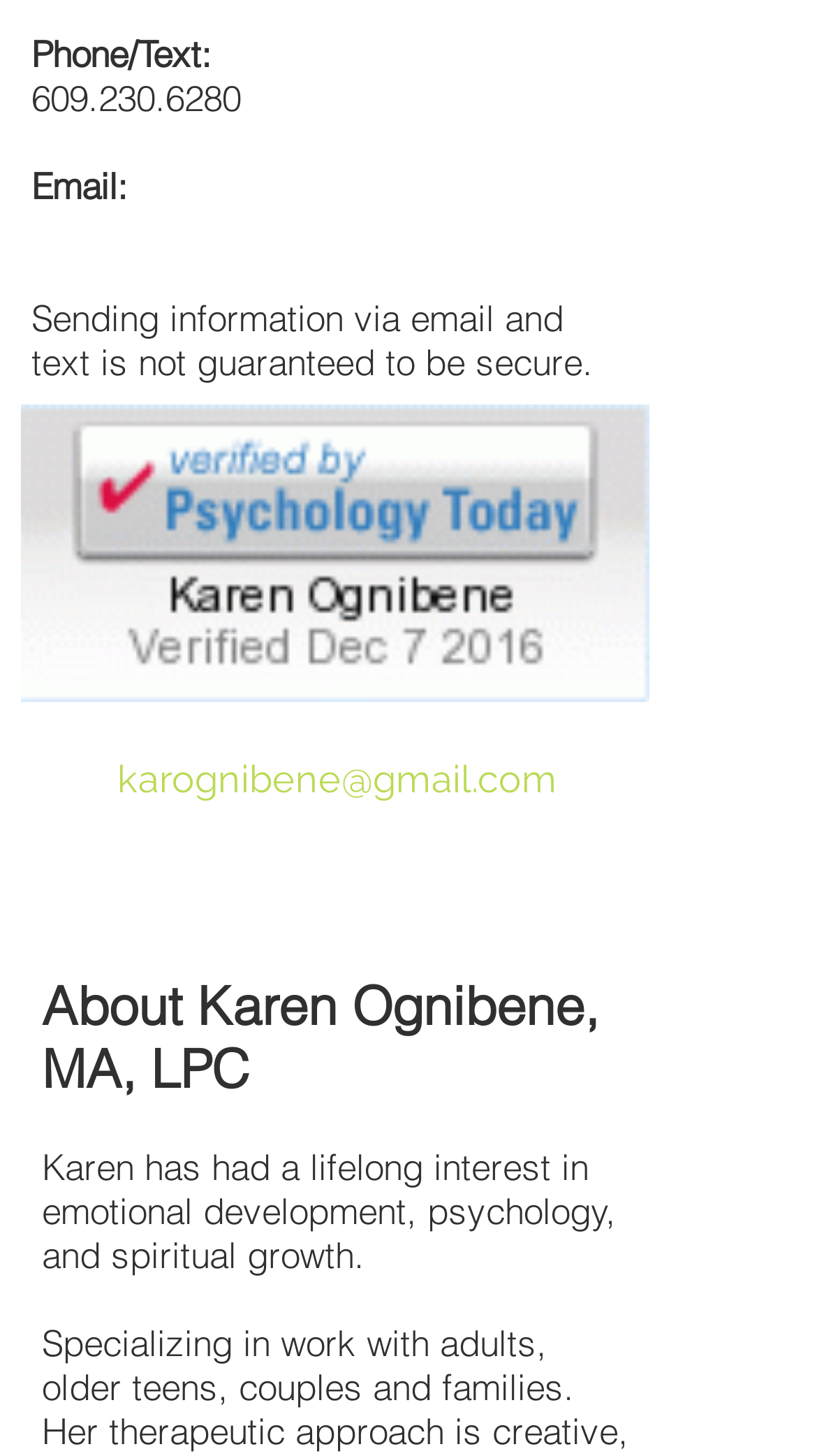Please determine the bounding box coordinates for the UI element described as: "karognibene@gmail.com".

[0.144, 0.507, 0.682, 0.564]